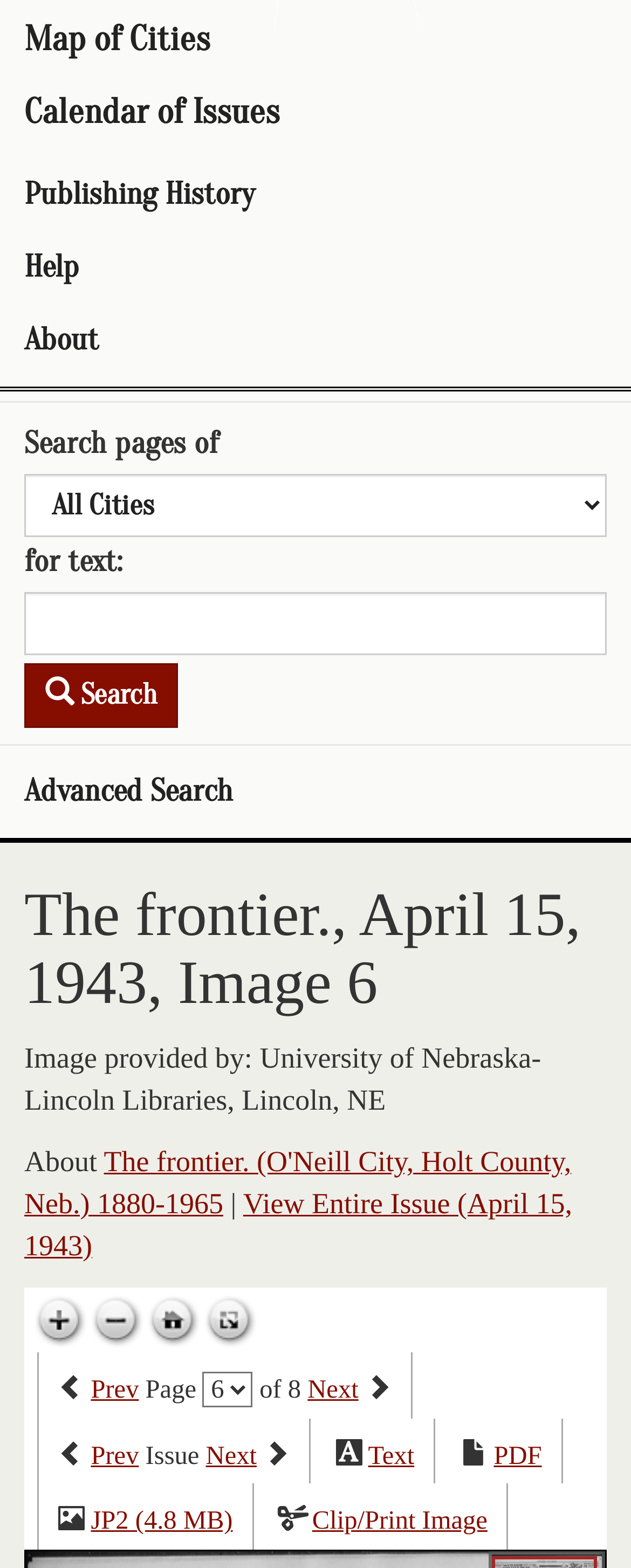Highlight the bounding box of the UI element that corresponds to this description: "Publishing History".

[0.0, 0.101, 1.0, 0.148]